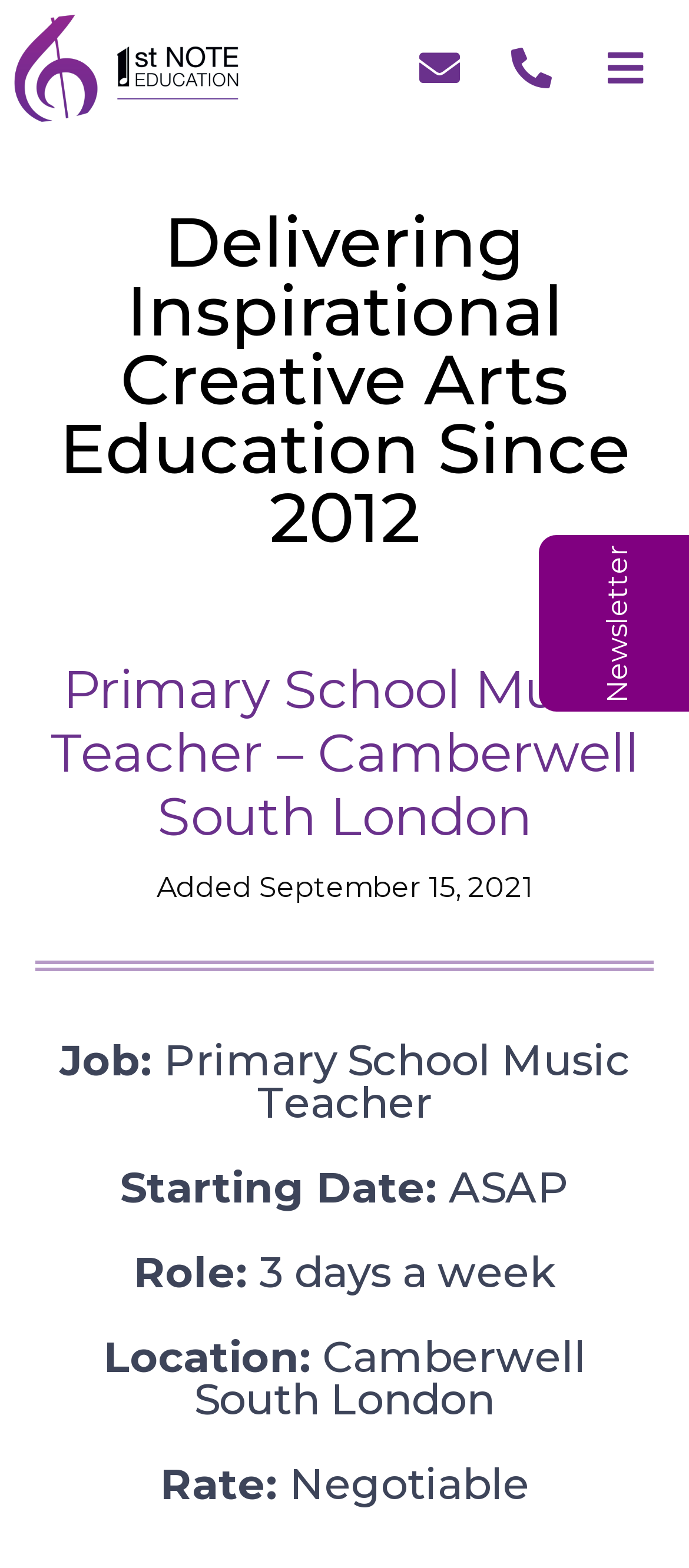From the given element description: "Added September 15, 2021", find the bounding box for the UI element. Provide the coordinates as four float numbers between 0 and 1, in the order [left, top, right, bottom].

[0.227, 0.553, 0.773, 0.58]